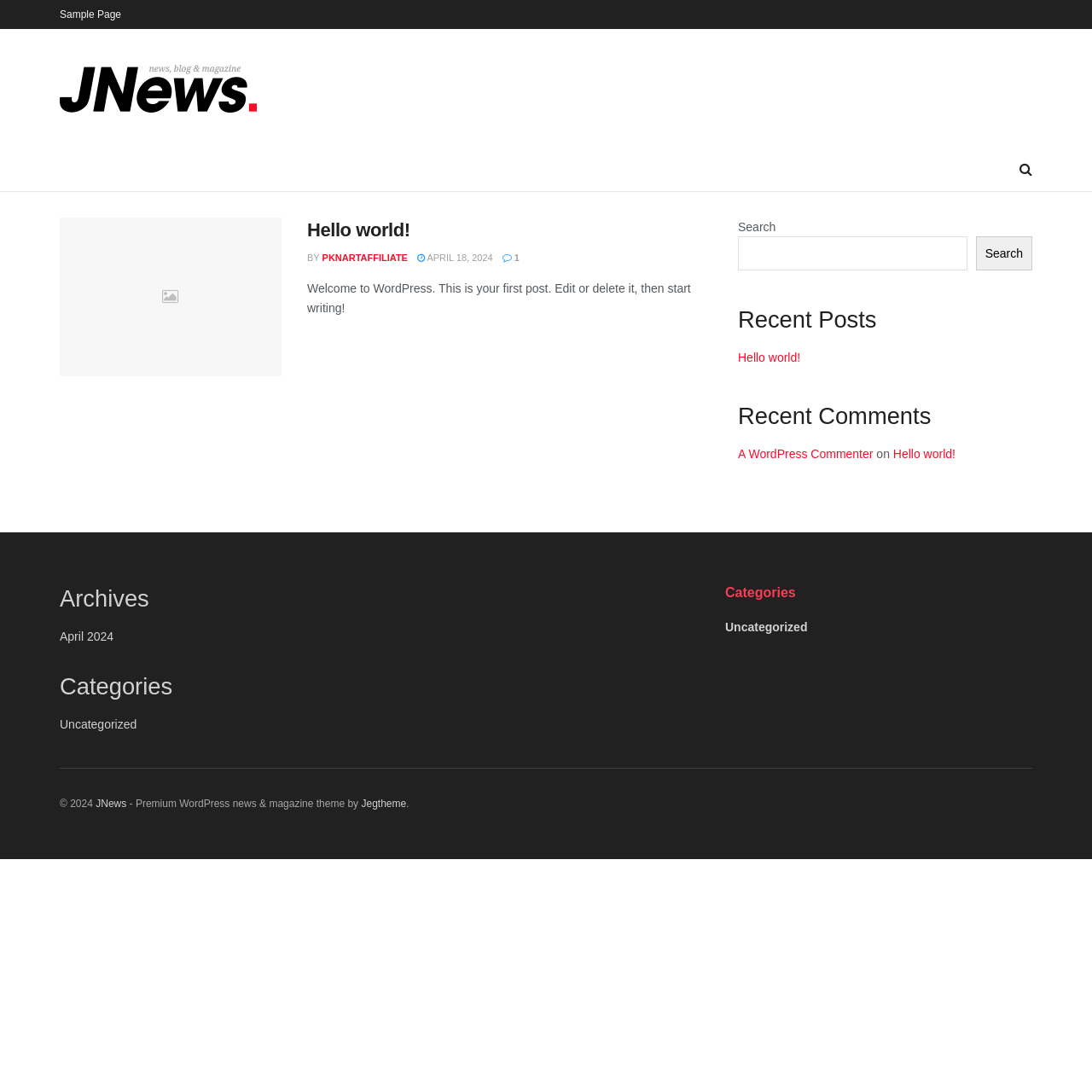Identify the bounding box coordinates of the clickable region necessary to fulfill the following instruction: "Explore the 'Archives' section". The bounding box coordinates should be four float numbers between 0 and 1, i.e., [left, top, right, bottom].

[0.055, 0.535, 0.336, 0.563]